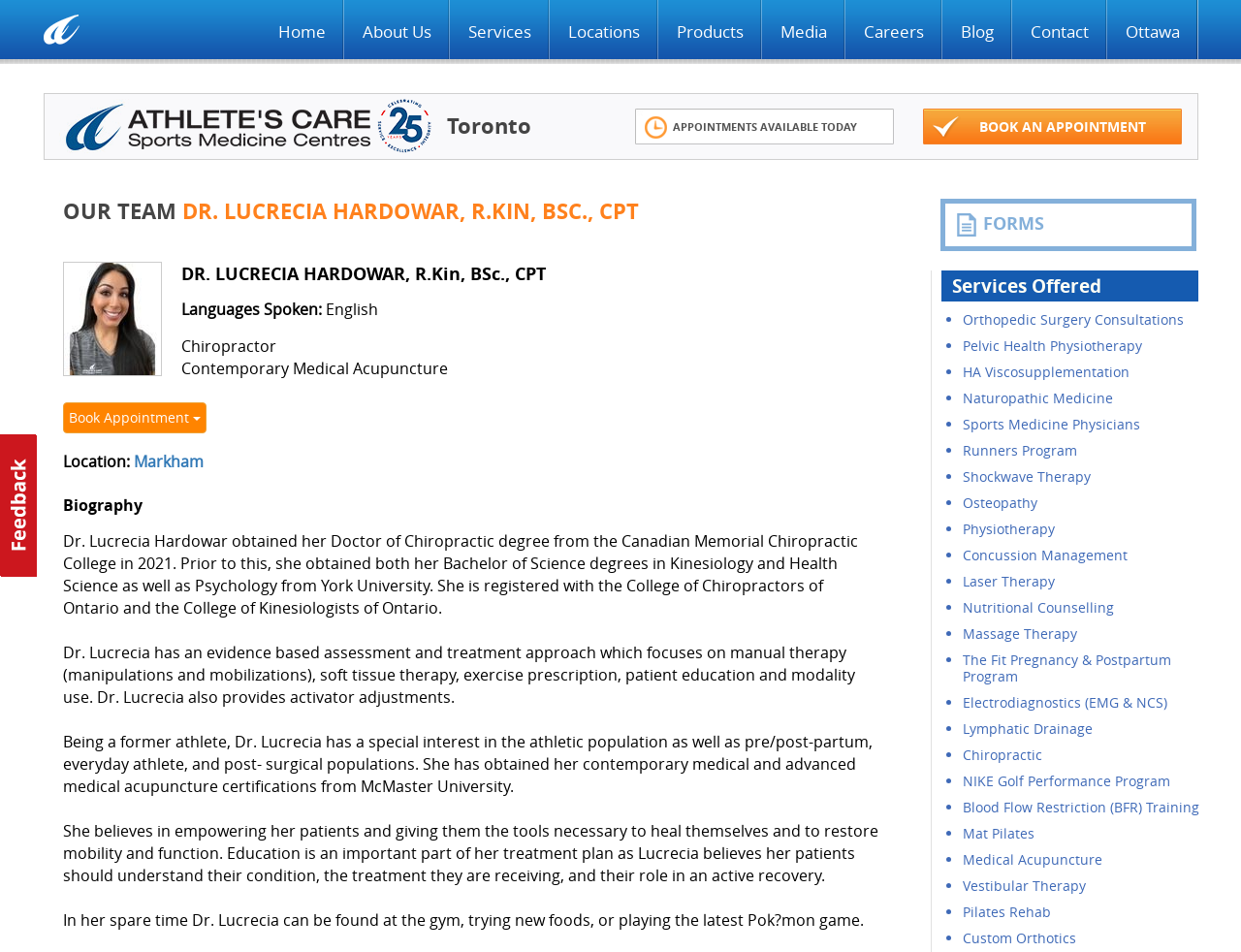What is the focus of Dr. Lucrecia Hardowar's treatment approach?
Answer the question with detailed information derived from the image.

Dr. Lucrecia Hardowar's treatment approach is evidence-based and focuses on manual therapy, soft tissue therapy, exercise prescription, patient education, and modality use, as mentioned in her biography section.